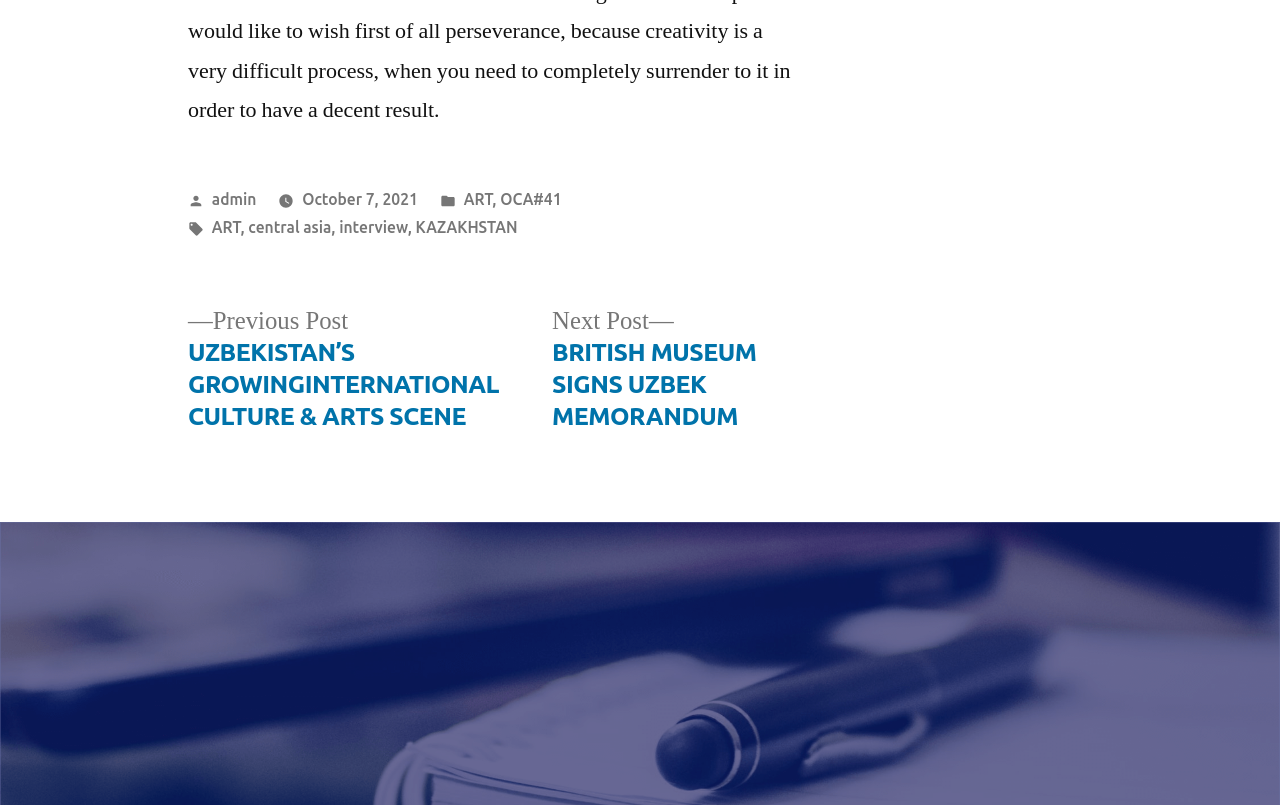How many navigation links are there?
Craft a detailed and extensive response to the question.

I counted the number of link elements in the navigation section, which are 'Previous post: UZBEKISTAN’S GROWINGINTERNATIONAL CULTURE & ARTS SCENE' and 'Next post: BRITISH MUSEUM SIGNS UZBEK MEMORANDUM', totaling 2 links.